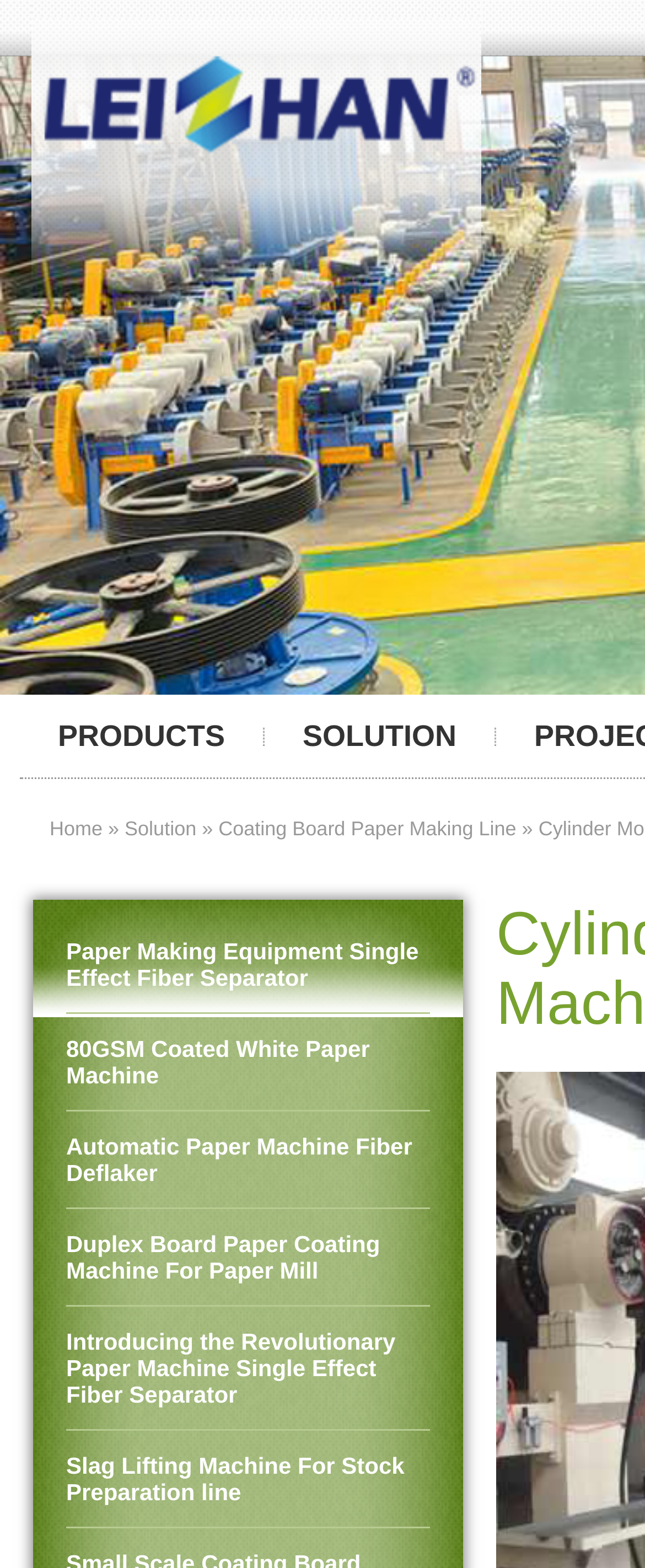What is the last product listed on the webpage?
Based on the image, give a one-word or short phrase answer.

Slag Lifting Machine For Stock Preparation line